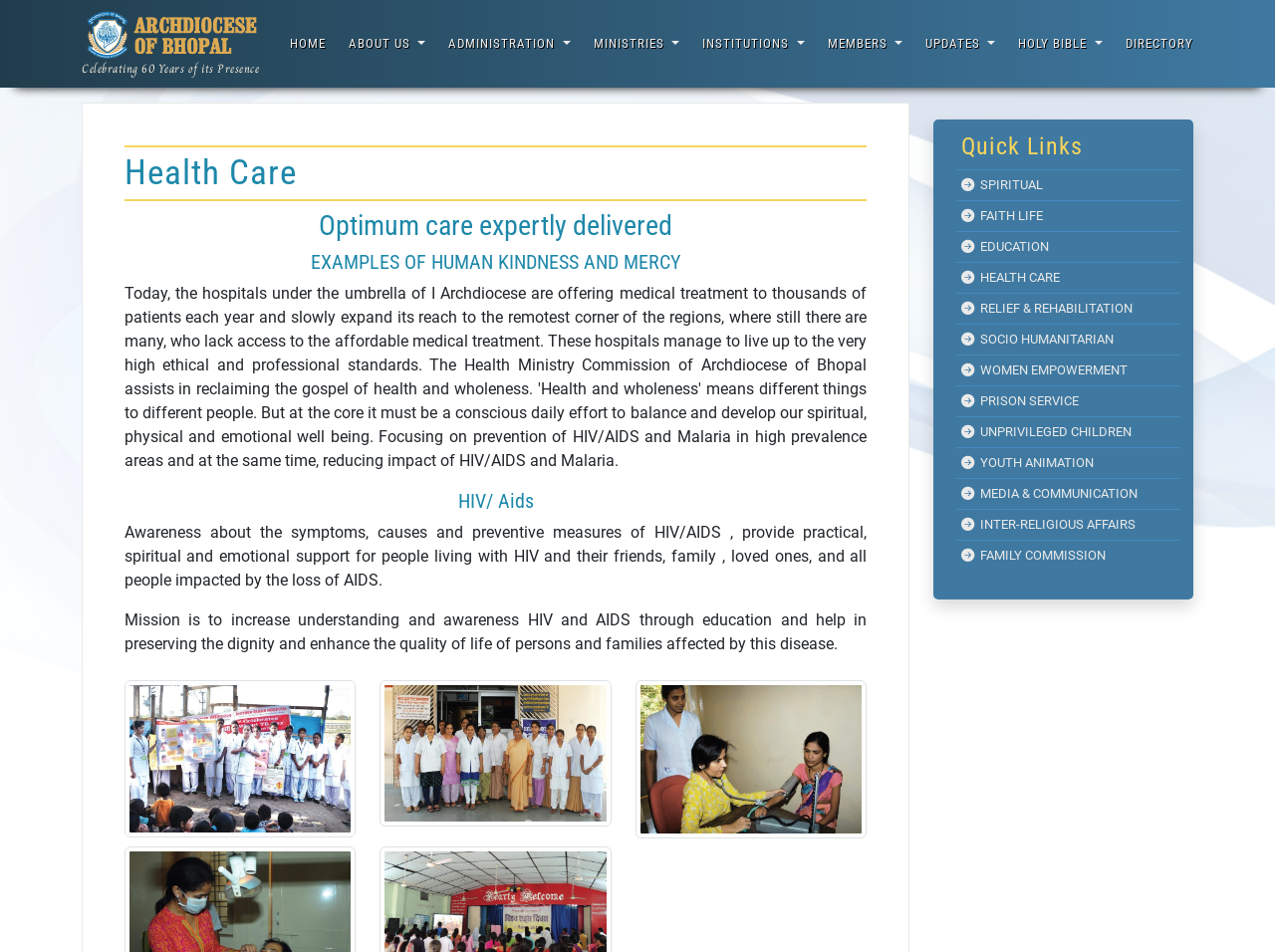Determine the bounding box coordinates of the clickable element to complete this instruction: "Explore the 'SPIRITUAL' quick link". Provide the coordinates in the format of four float numbers between 0 and 1, [left, top, right, bottom].

[0.75, 0.178, 0.926, 0.21]